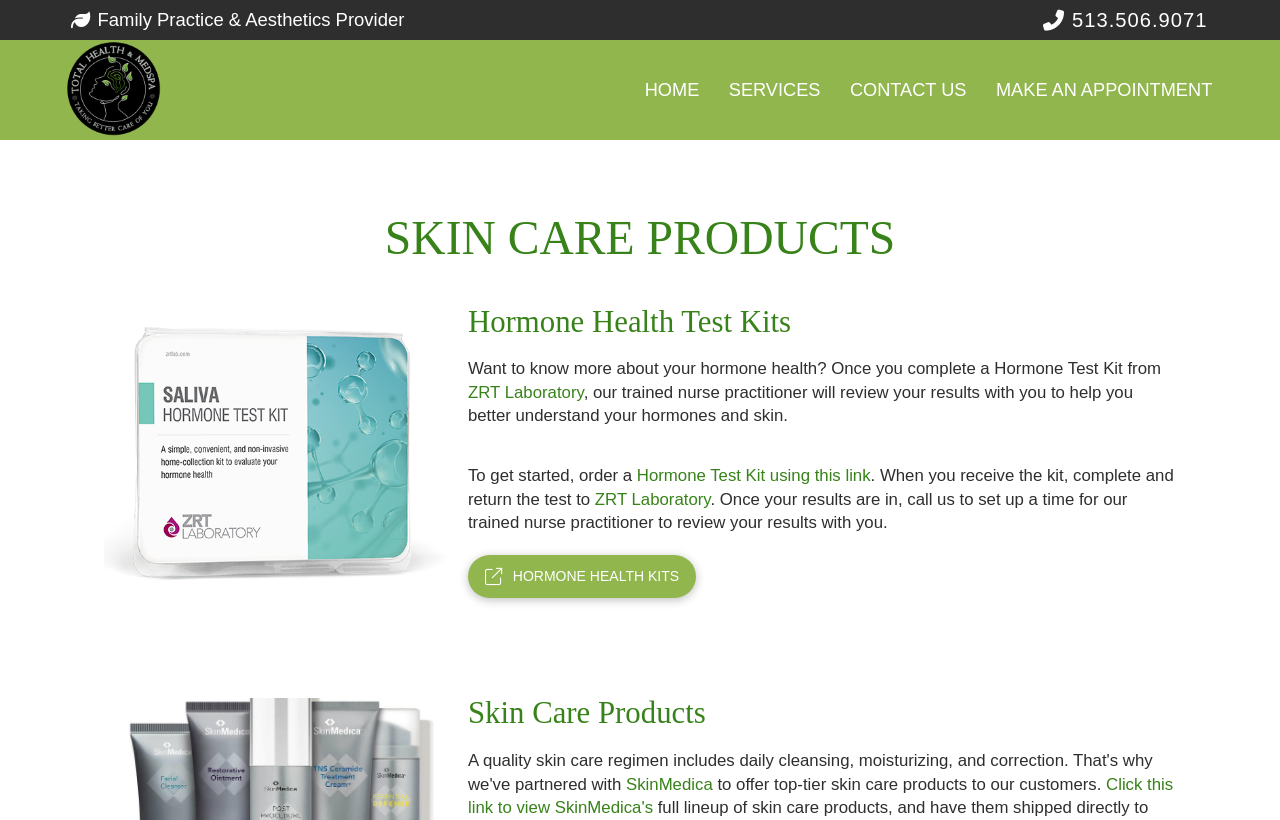Please determine the bounding box coordinates for the UI element described here. Use the format (top-left x, top-left y, bottom-right x, bottom-right y) with values bounded between 0 and 1: alt="Image"

[0.052, 0.049, 0.126, 0.165]